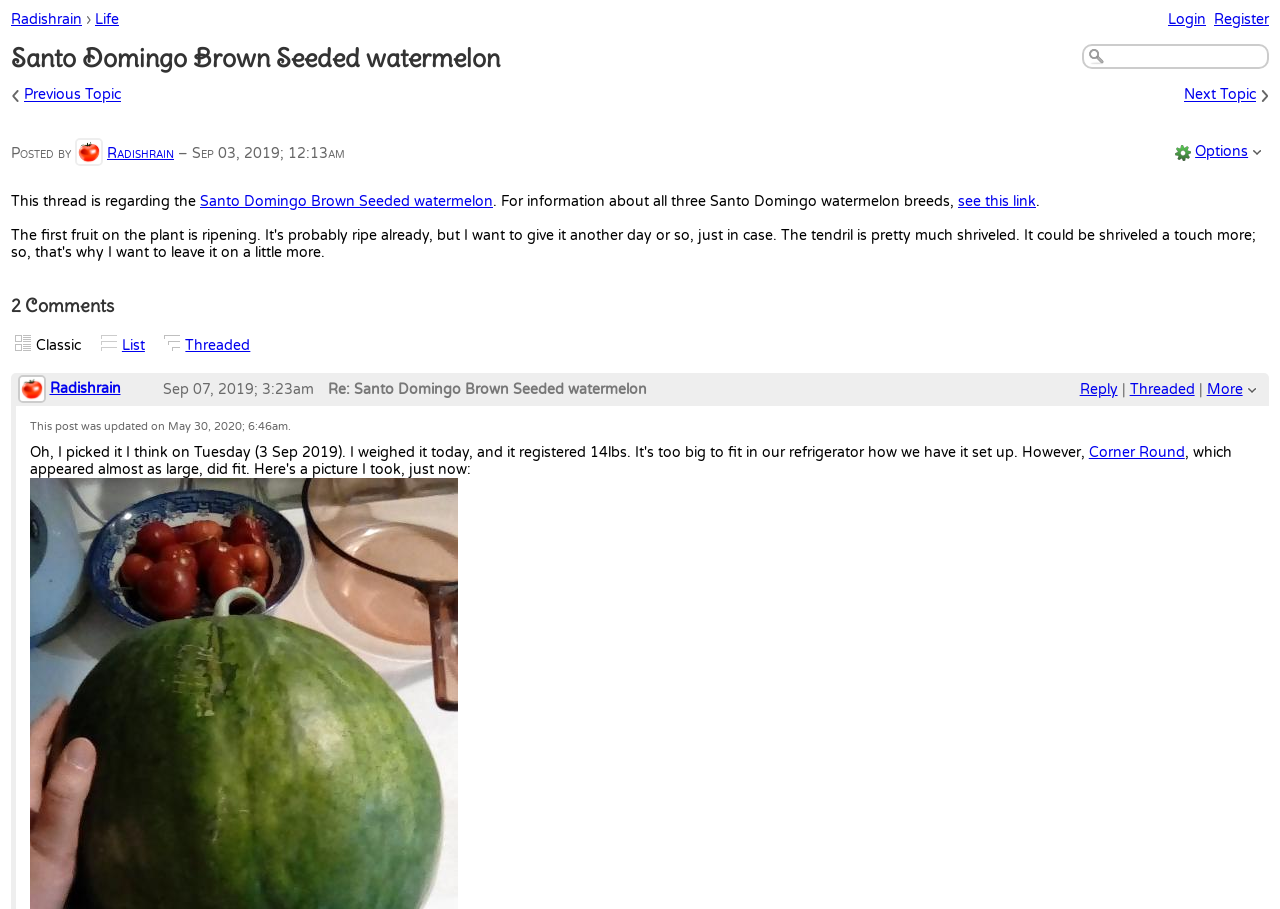Identify and provide the bounding box coordinates of the UI element described: "see this link". The coordinates should be formatted as [left, top, right, bottom], with each number being a float between 0 and 1.

[0.748, 0.2, 0.809, 0.219]